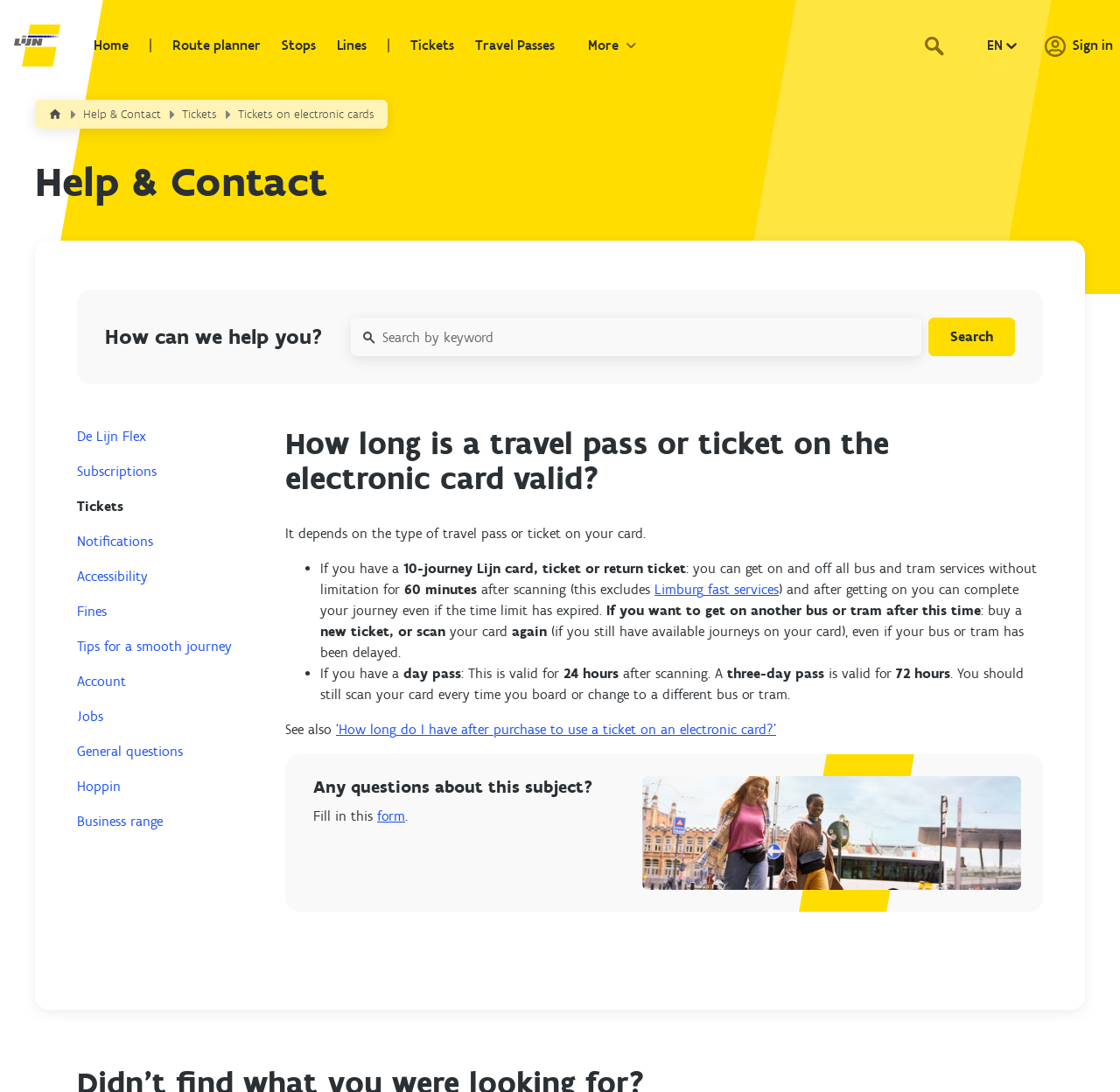What is the purpose of this webpage?
Provide a detailed and extensive answer to the question.

Based on the webpage content, it appears that the purpose of this webpage is to provide information about the validity of travel passes or tickets on electronic cards, specifically answering questions about how long they are valid for and how they can be used.